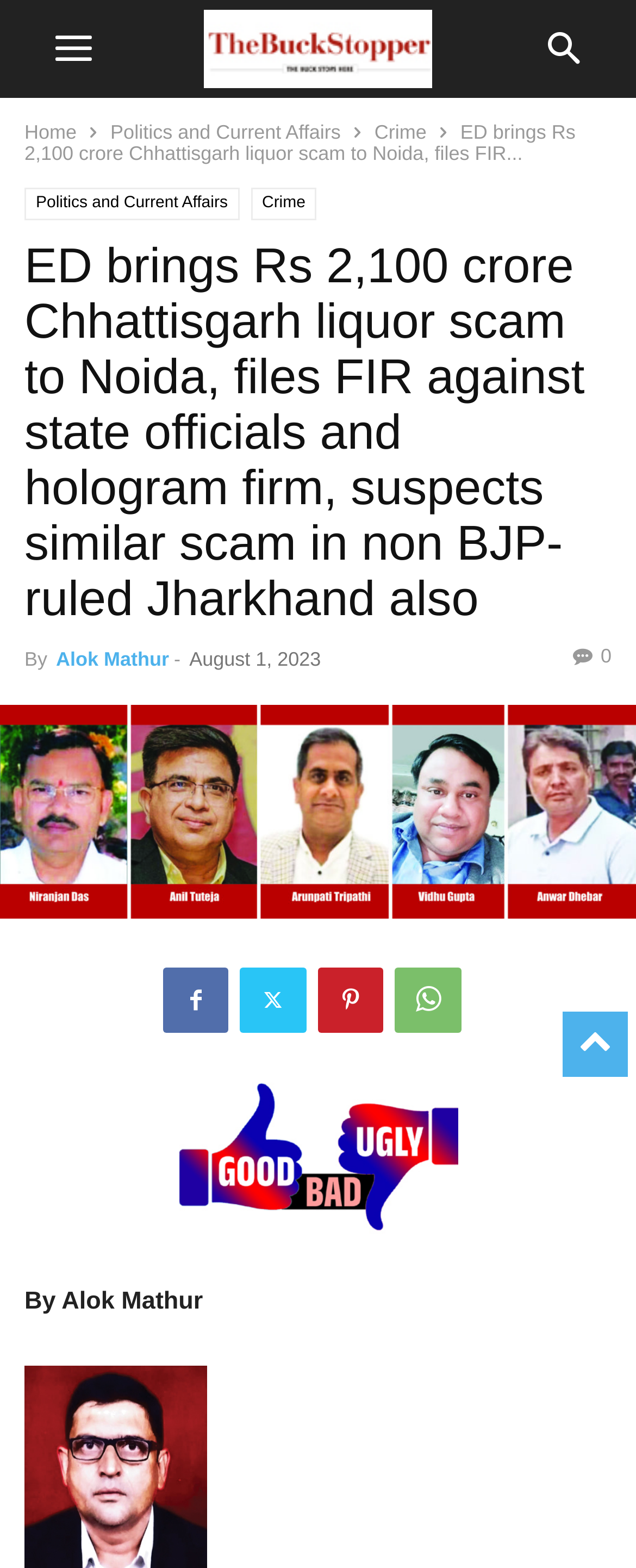Could you highlight the region that needs to be clicked to execute the instruction: "Read the article about Chhattisgarh liquor scam"?

[0.0, 0.594, 1.0, 0.612]